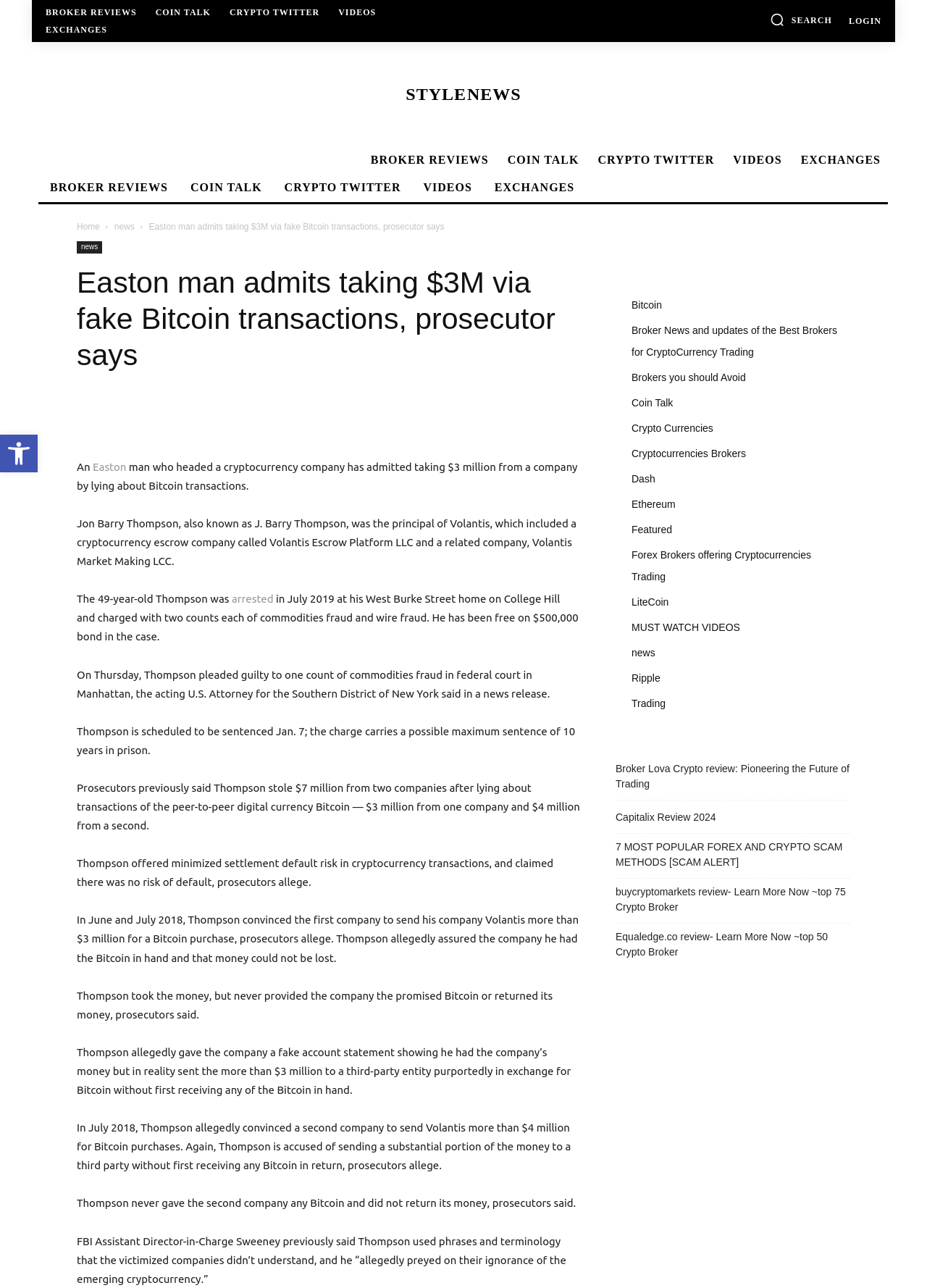Explain in detail what you observe on this webpage.

This webpage appears to be a news article about a man named Jon Barry Thompson, also known as J. Barry Thompson, who has admitted to taking $3 million from a company by lying about Bitcoin transactions. The article is from a website that focuses on cryptocurrency trading and news.

At the top of the page, there is a navigation bar with several links, including "BROKER REVIEWS", "COIN TALK", "CRYPTO TWITTER", "VIDEOS", and "EXCHANGES". There is also a search button and a login link.

Below the navigation bar, there is a headline that reads "Easton man admits taking $3M via fake Bitcoin transactions, prosecutor says". This is followed by a brief summary of the article and several links to related news articles.

The main content of the article is divided into several paragraphs, which describe Thompson's actions and the consequences he faces. There are also several links to other articles and websites related to cryptocurrency trading and news.

On the right side of the page, there is a complementary section with several links to other articles and websites, including "Bitcoin", "Broker News and updates of the Best Brokers for CryptoCurrency Trading", and "MUST WATCH VIDEOS".

At the bottom of the page, there is a toolbar with an accessibility tools button.